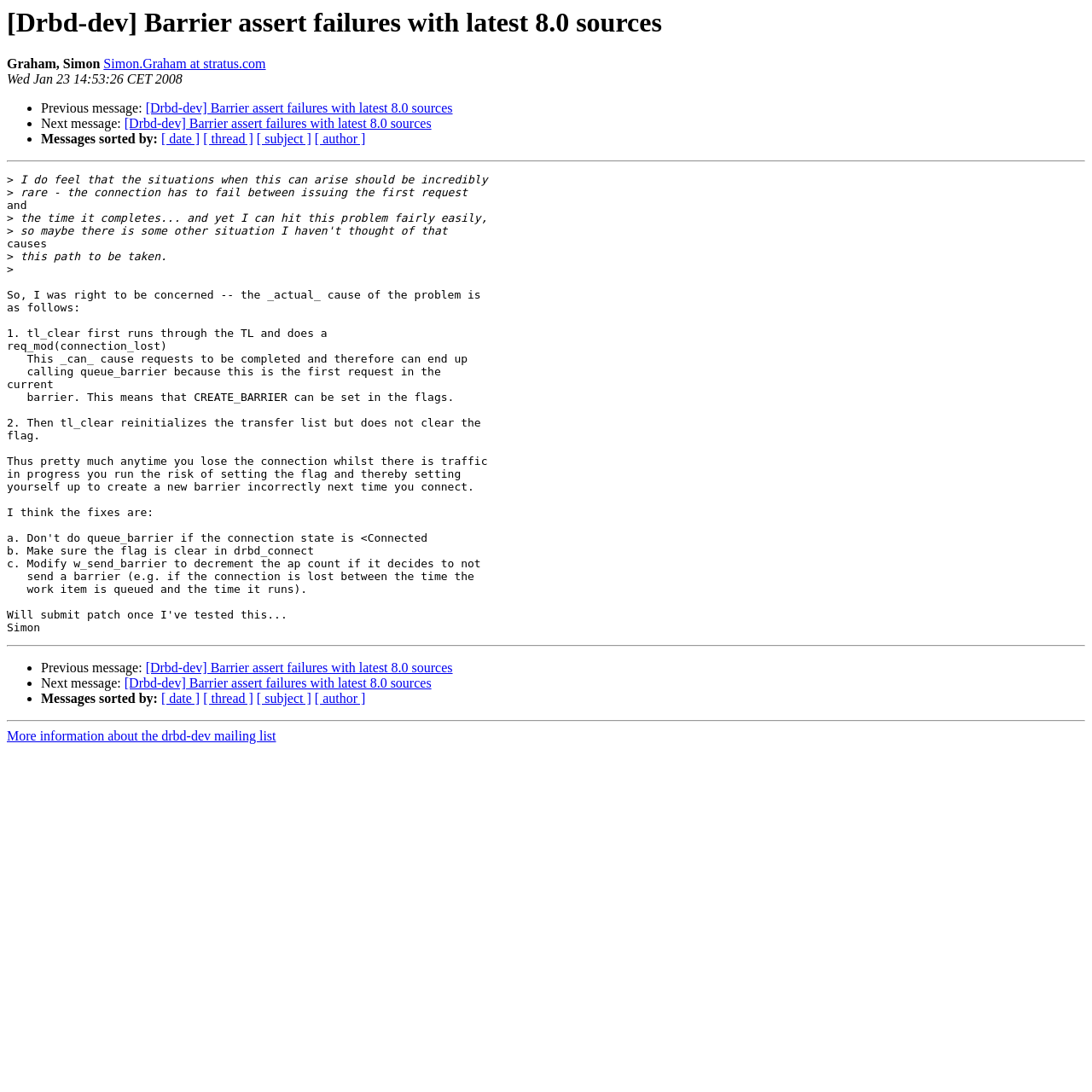Determine the bounding box coordinates of the element that should be clicked to execute the following command: "Visit Simon Graham's homepage".

[0.095, 0.052, 0.243, 0.065]